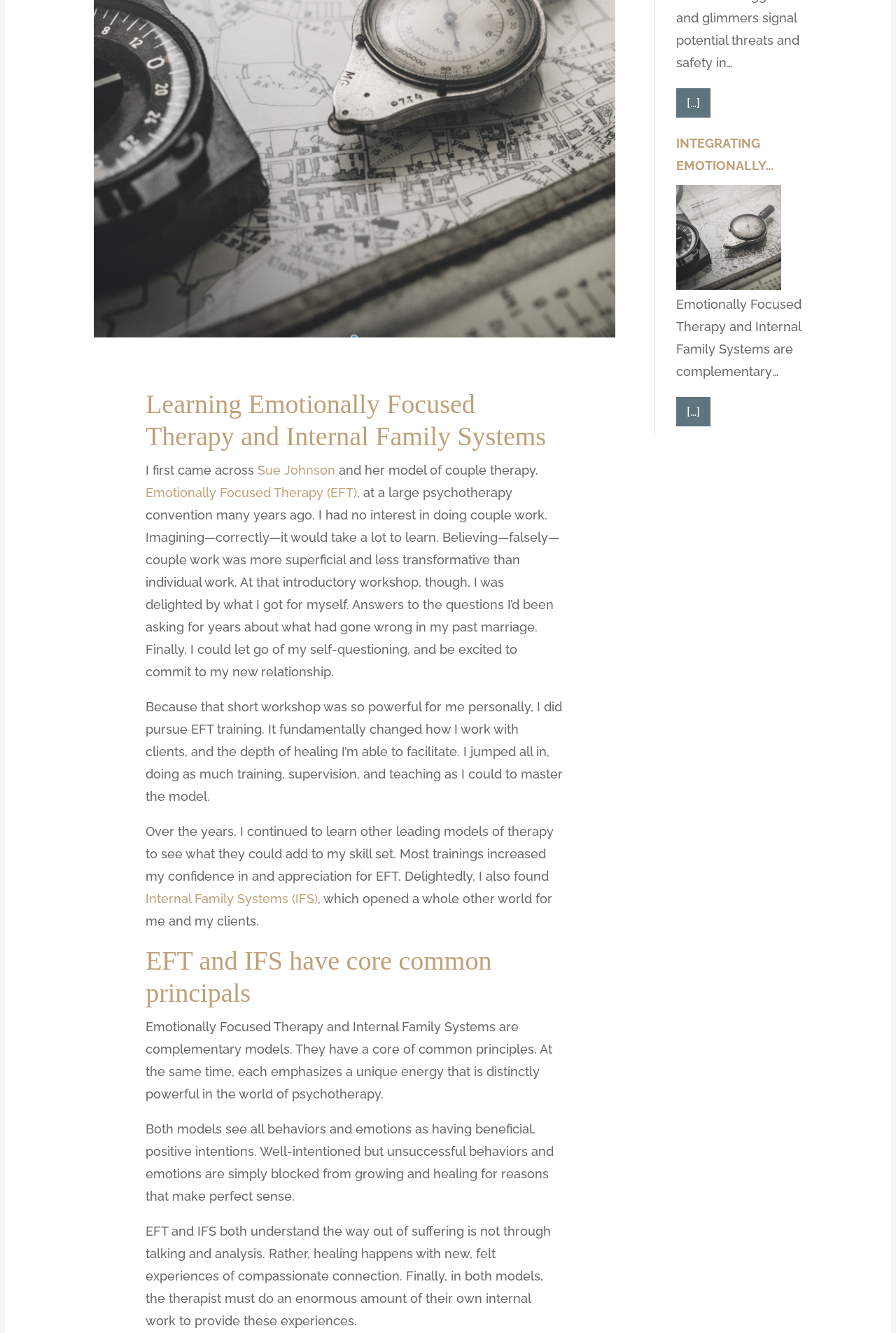Predict the bounding box coordinates for the UI element described as: "Internal Family Systems (IFS)". The coordinates should be four float numbers between 0 and 1, presented as [left, top, right, bottom].

[0.163, 0.669, 0.355, 0.68]